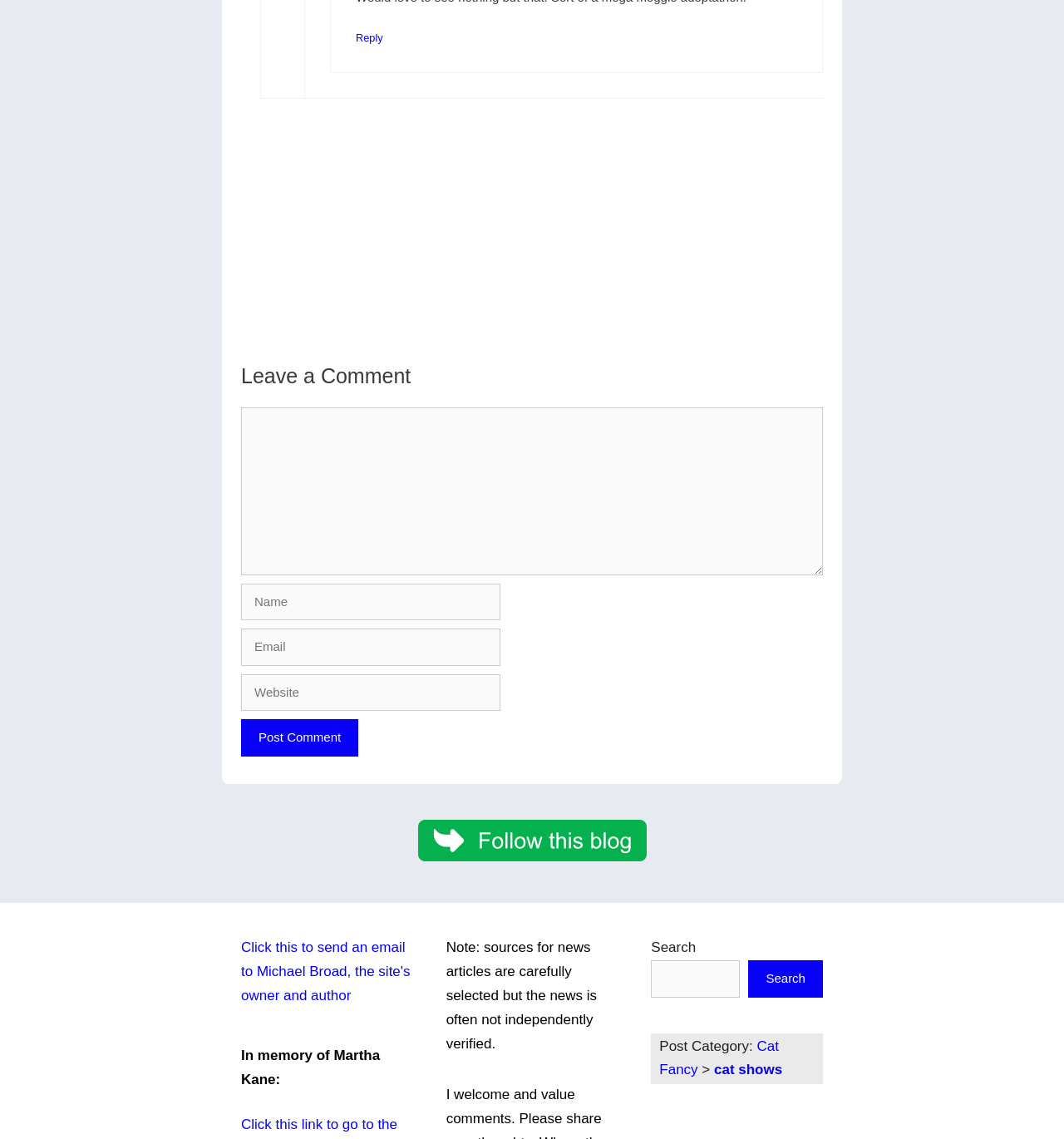What is the function of the button below the 'Website' textbox?
Refer to the image and provide a detailed answer to the question.

The button is located below the 'Website' textbox and is labeled 'Post Comment', suggesting that it is used to submit the comment and other inputted information.